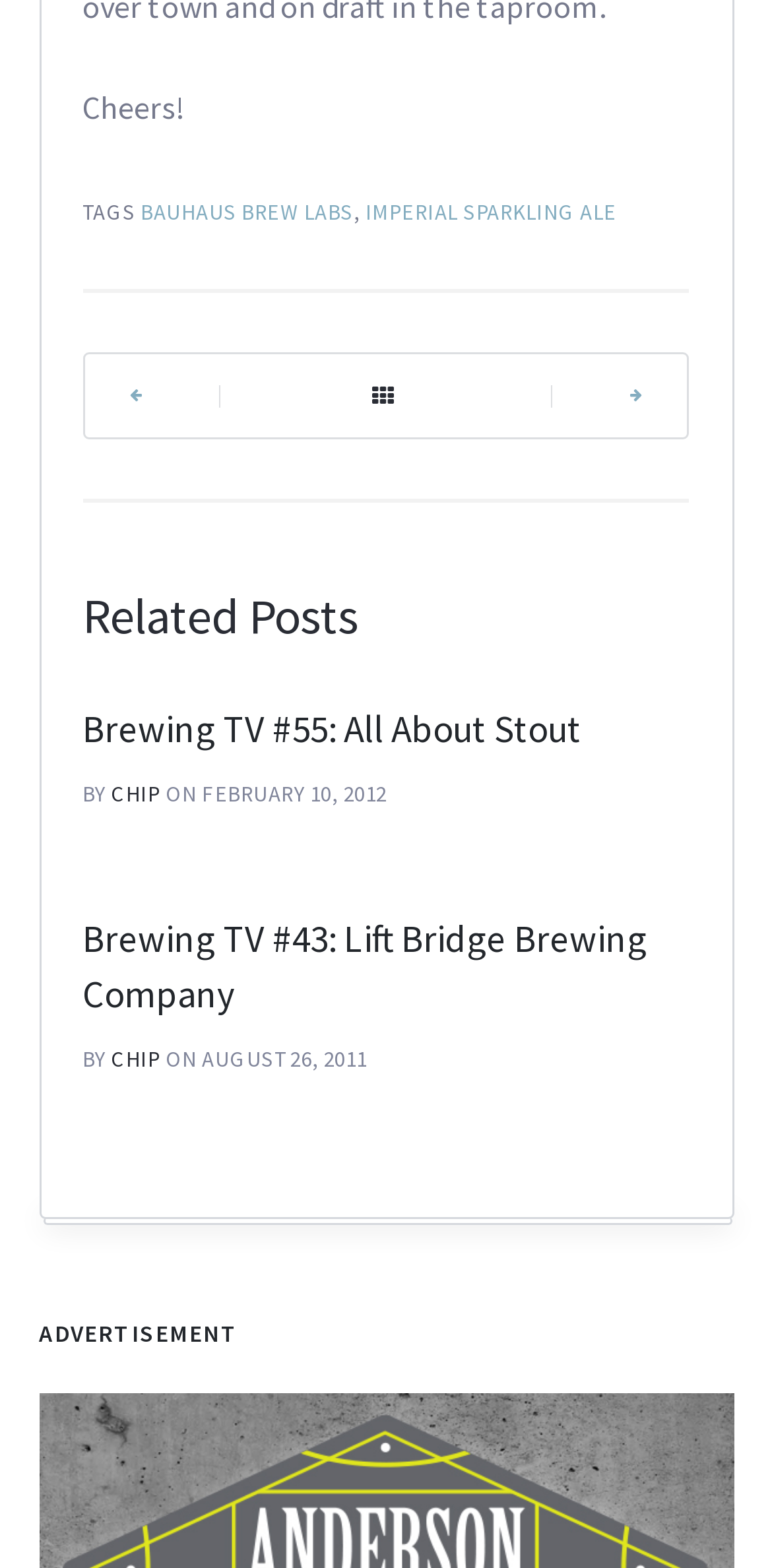Determine the bounding box coordinates for the UI element with the following description: "Next". The coordinates should be four float numbers between 0 and 1, represented as [left, top, right, bottom].

[0.783, 0.242, 0.865, 0.26]